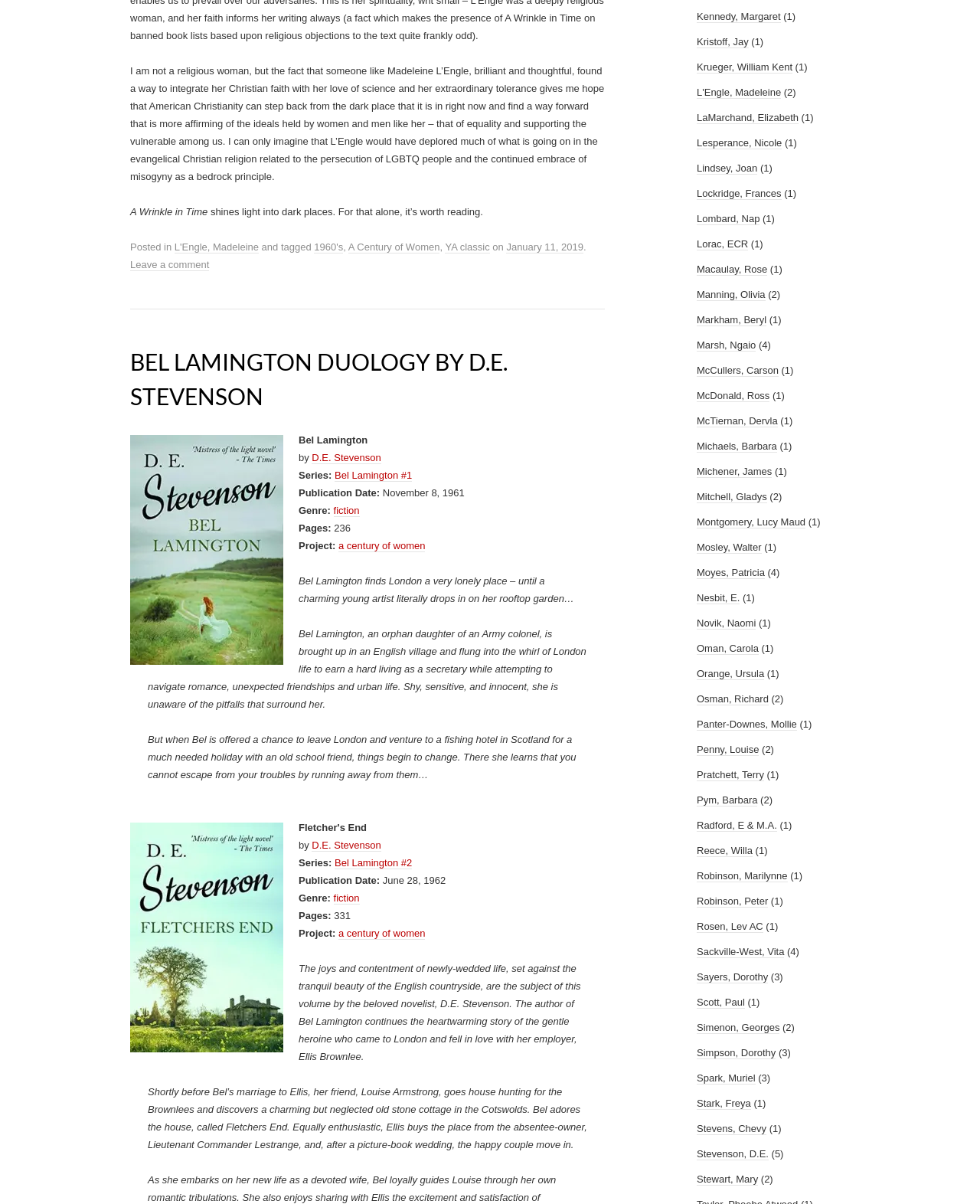Answer the question below using just one word or a short phrase: 
What is the author of Bel Lamington?

D.E. Stevenson